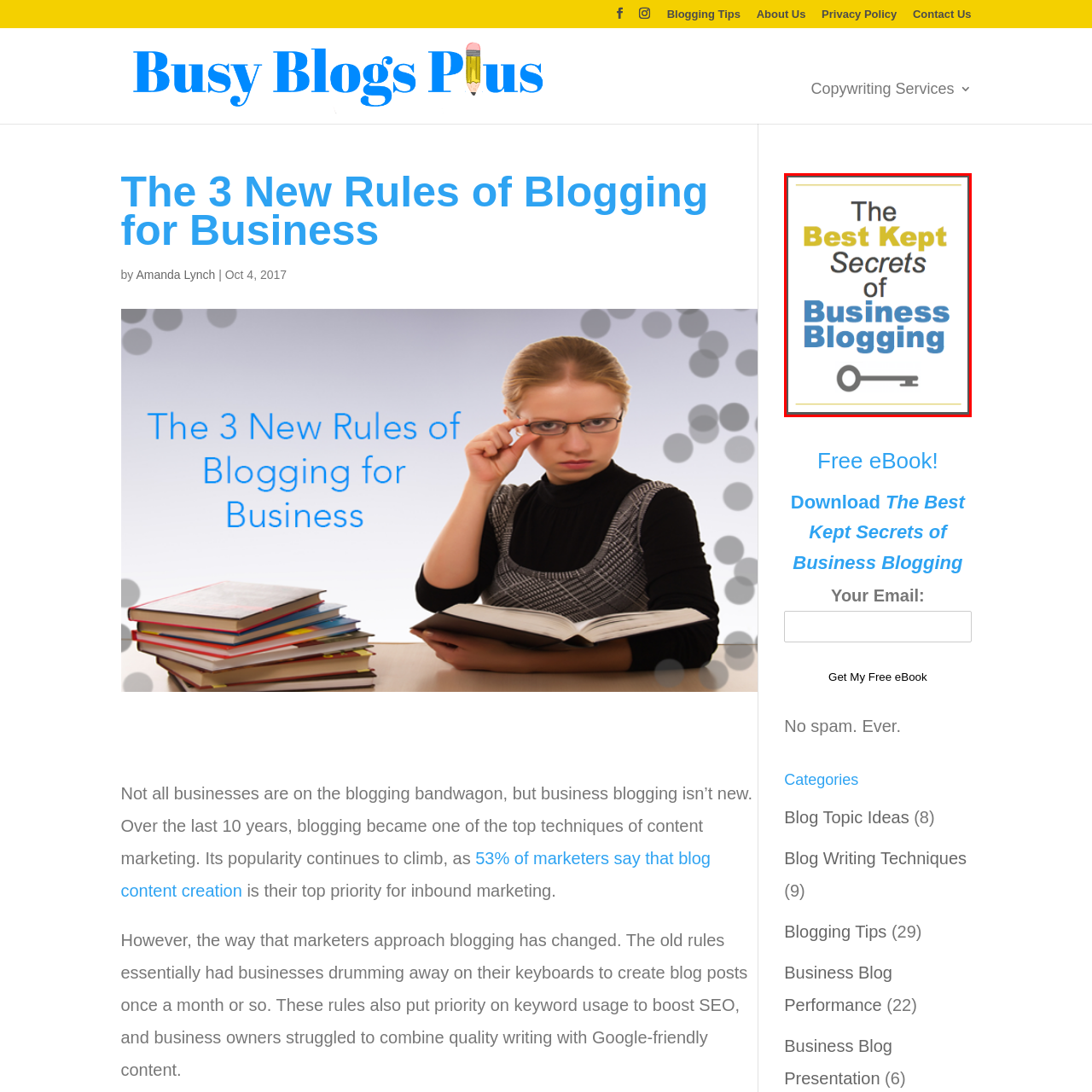Concentrate on the image inside the red frame and provide a detailed response to the subsequent question, utilizing the visual information from the image: 
What color is 'The Best Kept Secrets' highlighted in?

The color of 'The Best Kept Secrets' is gold because the caption specifically states that it is 'highlighted in gold', which implies that the text 'The Best Kept Secrets' is rendered in a gold color.